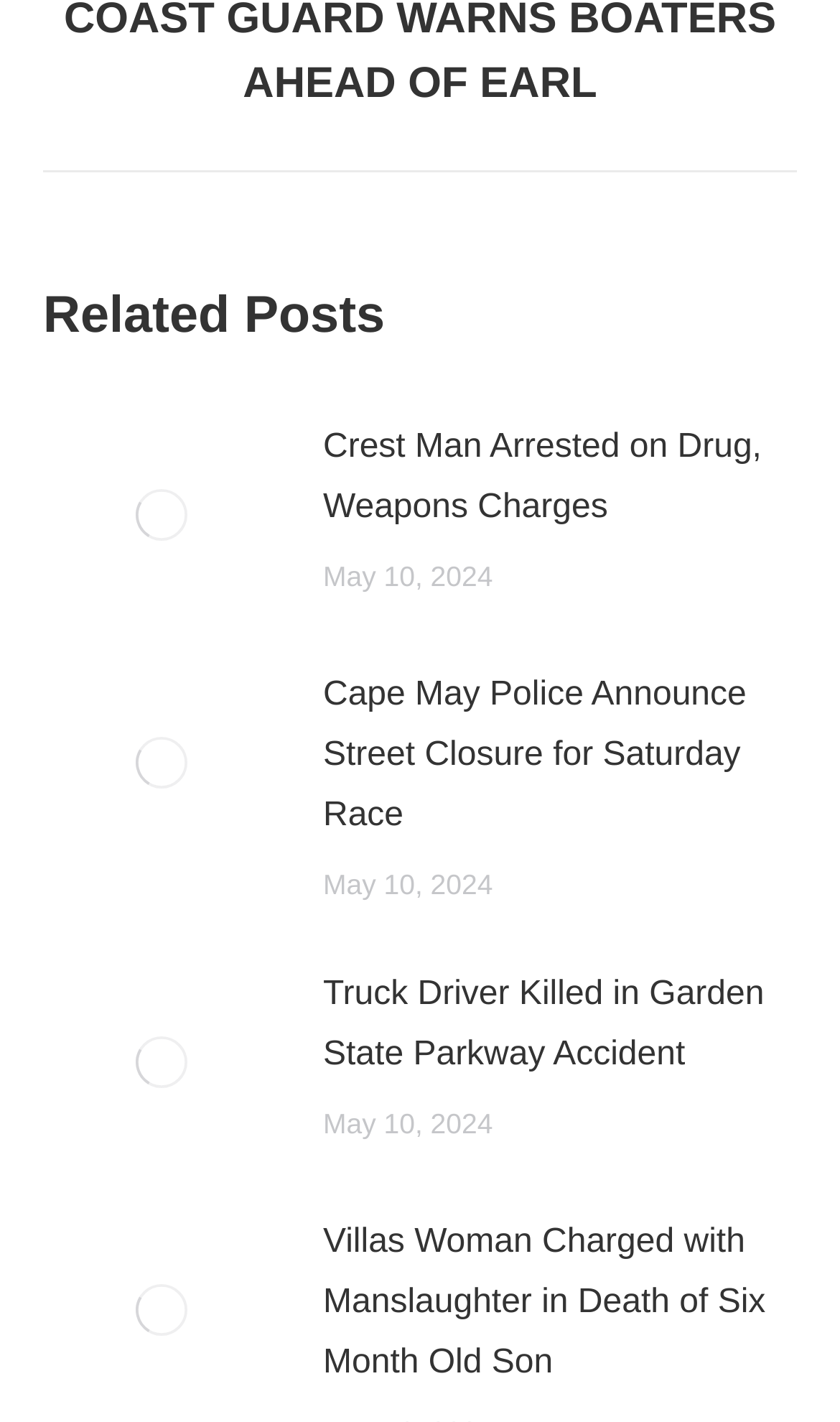Answer this question using a single word or a brief phrase:
How many articles are on this webpage?

3